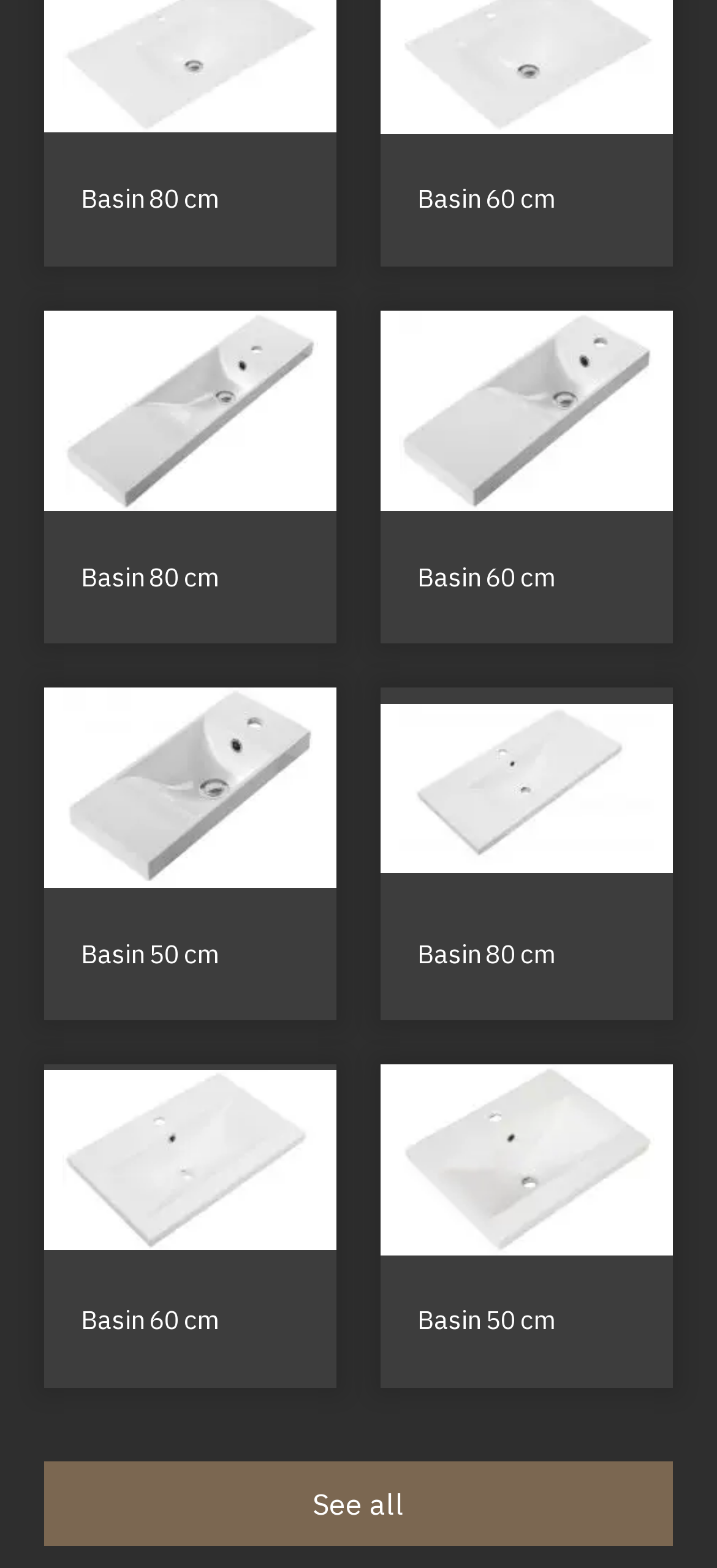How many basins are displayed on the webpage?
Answer the question with as much detail as you can, using the image as a reference.

By examining the webpage, we can see that there are three different basins displayed, each with its own image, link, and heading. The sizes of the basins are 80 cm, 60 cm, and 50 cm.